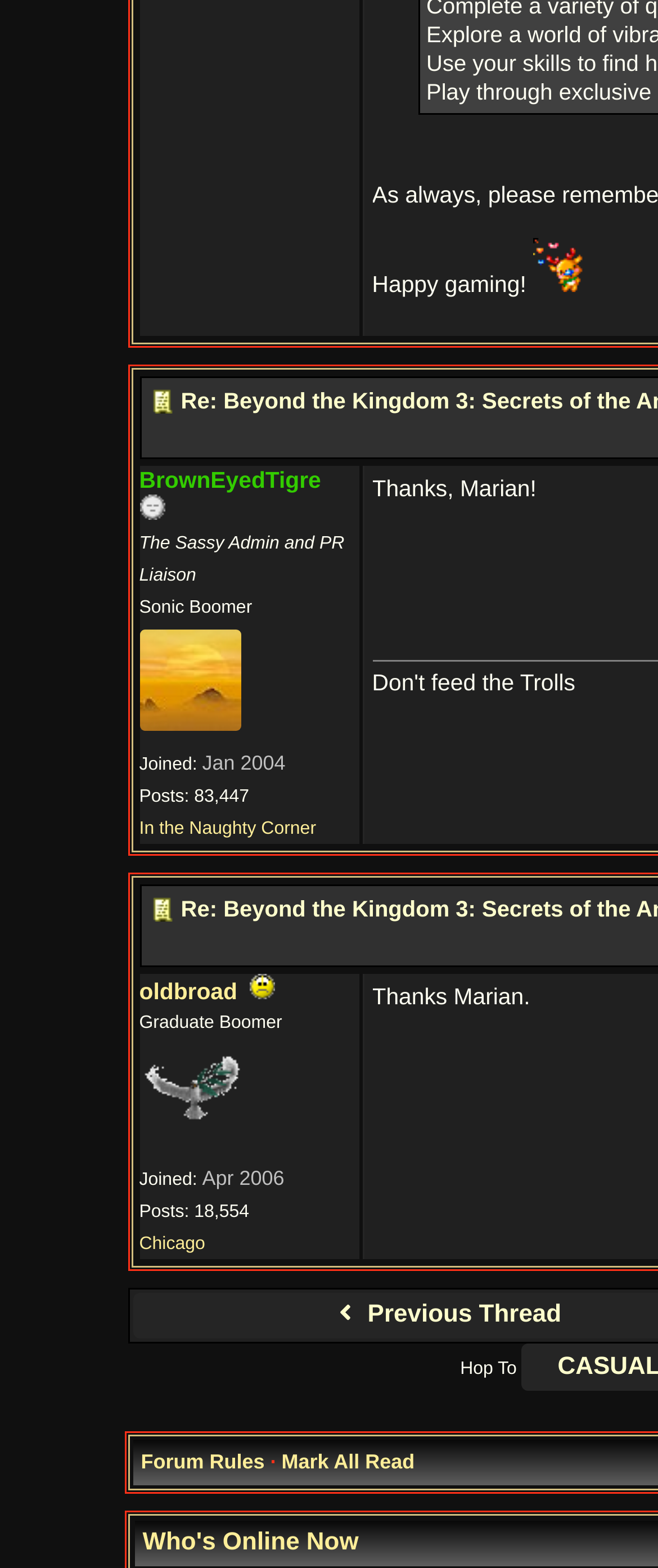Locate the bounding box coordinates of the clickable region necessary to complete the following instruction: "Mark all read". Provide the coordinates in the format of four float numbers between 0 and 1, i.e., [left, top, right, bottom].

[0.428, 0.925, 0.63, 0.94]